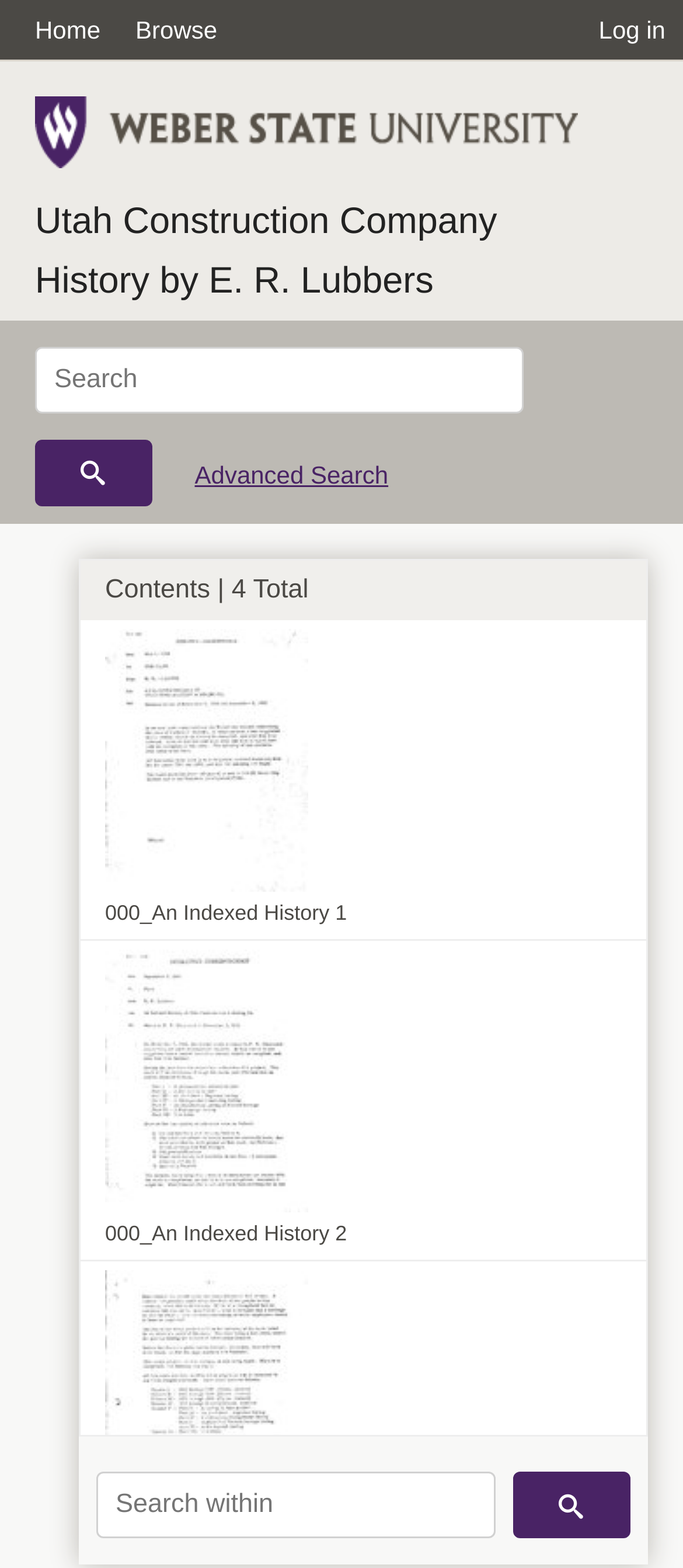Based on the element description, predict the bounding box coordinates (top-left x, top-left y, bottom-right x, bottom-right y) for the UI element in the screenshot: Share

[0.341, 0.715, 0.444, 0.734]